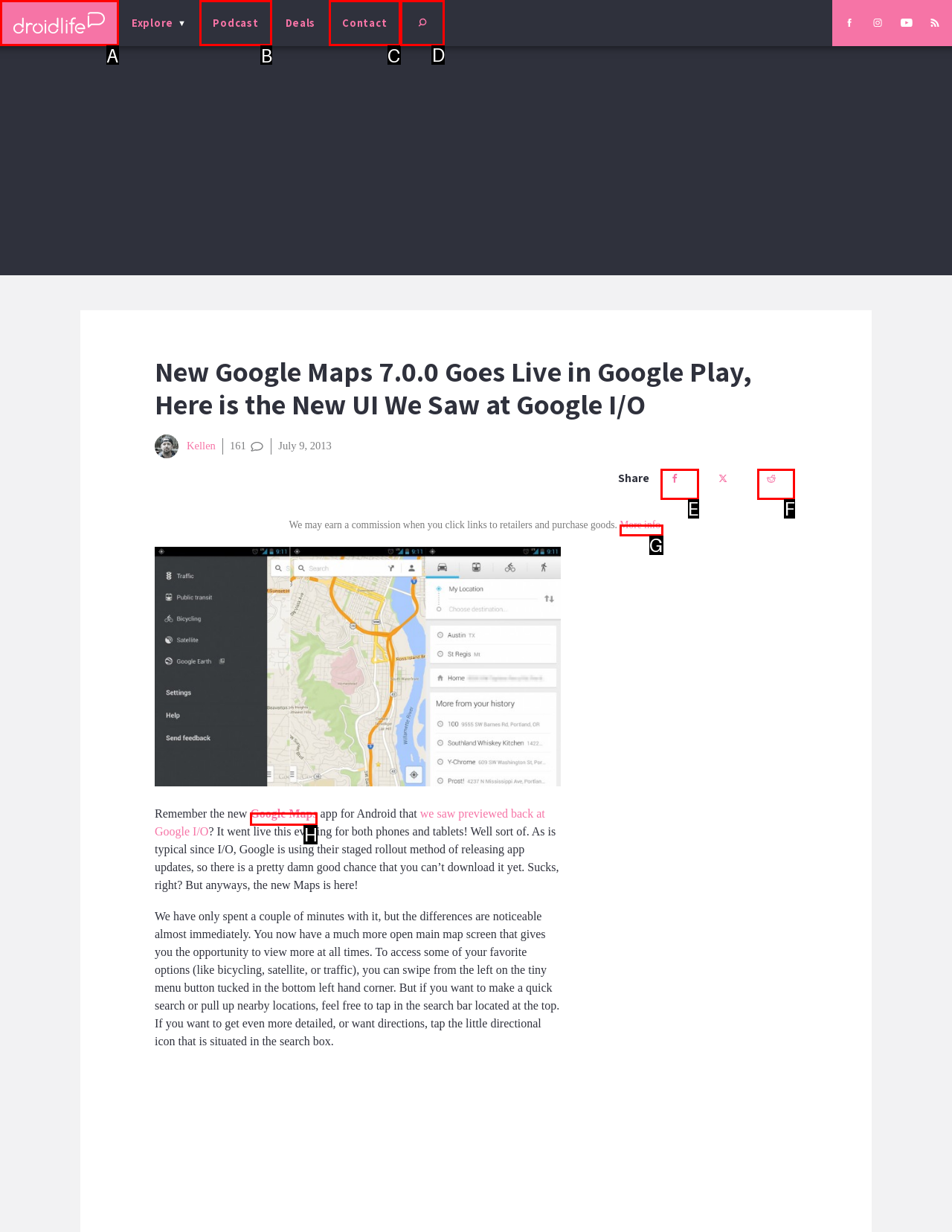Identify the correct HTML element to click for the task: Search for something. Provide the letter of your choice.

D